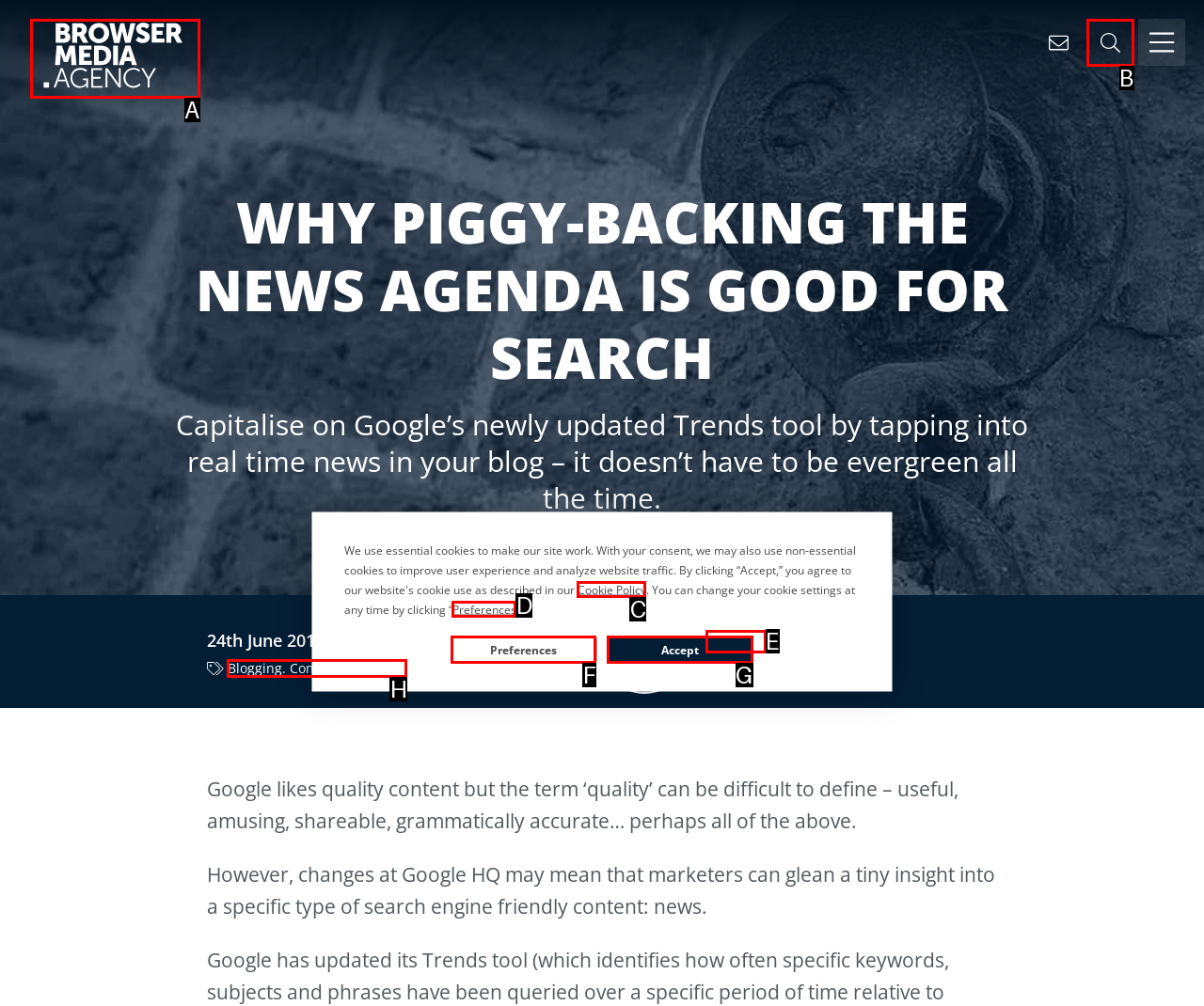Based on the description Blogging. Content Marketing, identify the most suitable HTML element from the options. Provide your answer as the corresponding letter.

H